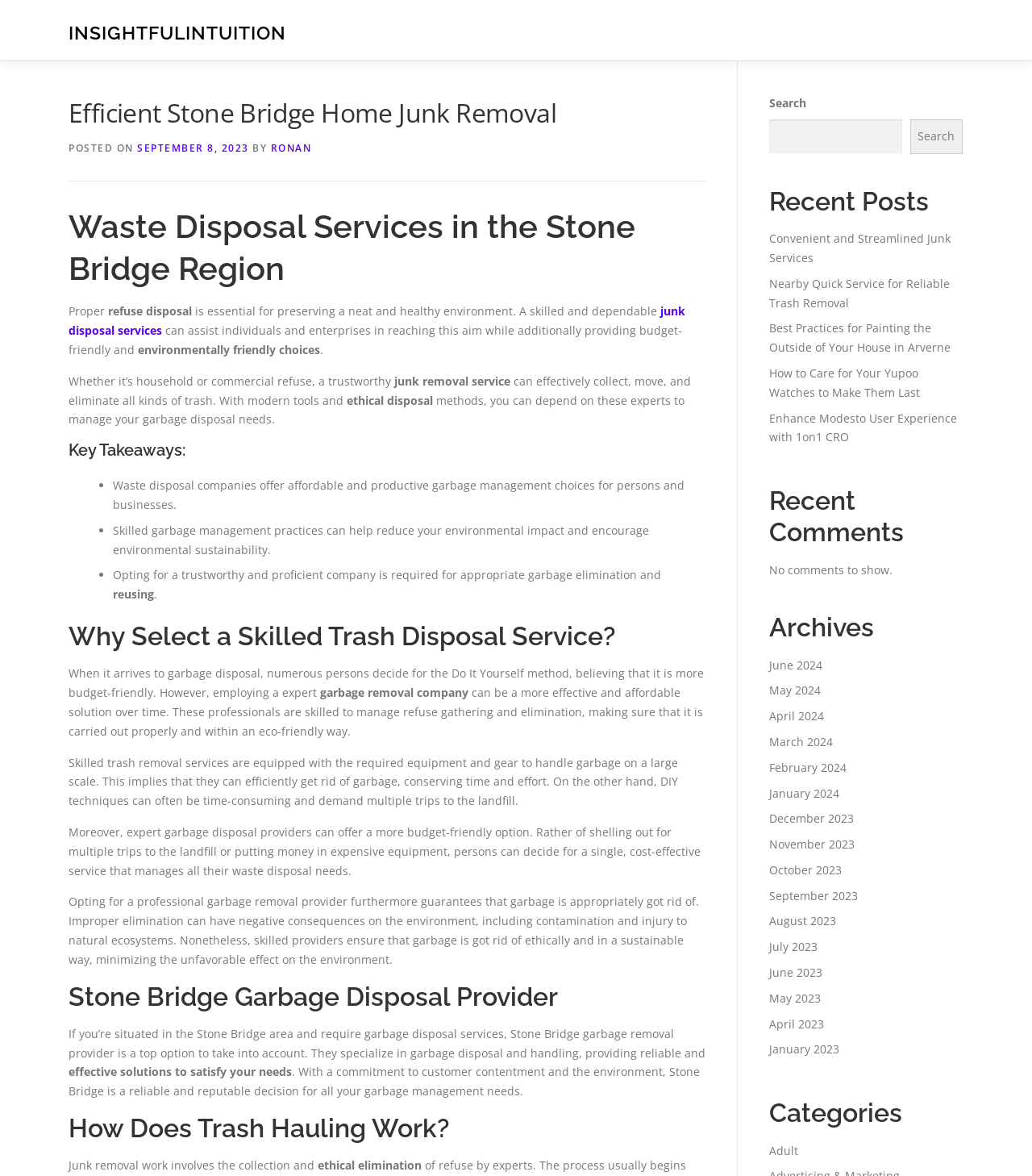Find the bounding box coordinates of the clickable area required to complete the following action: "Search for something".

[0.745, 0.101, 0.874, 0.131]